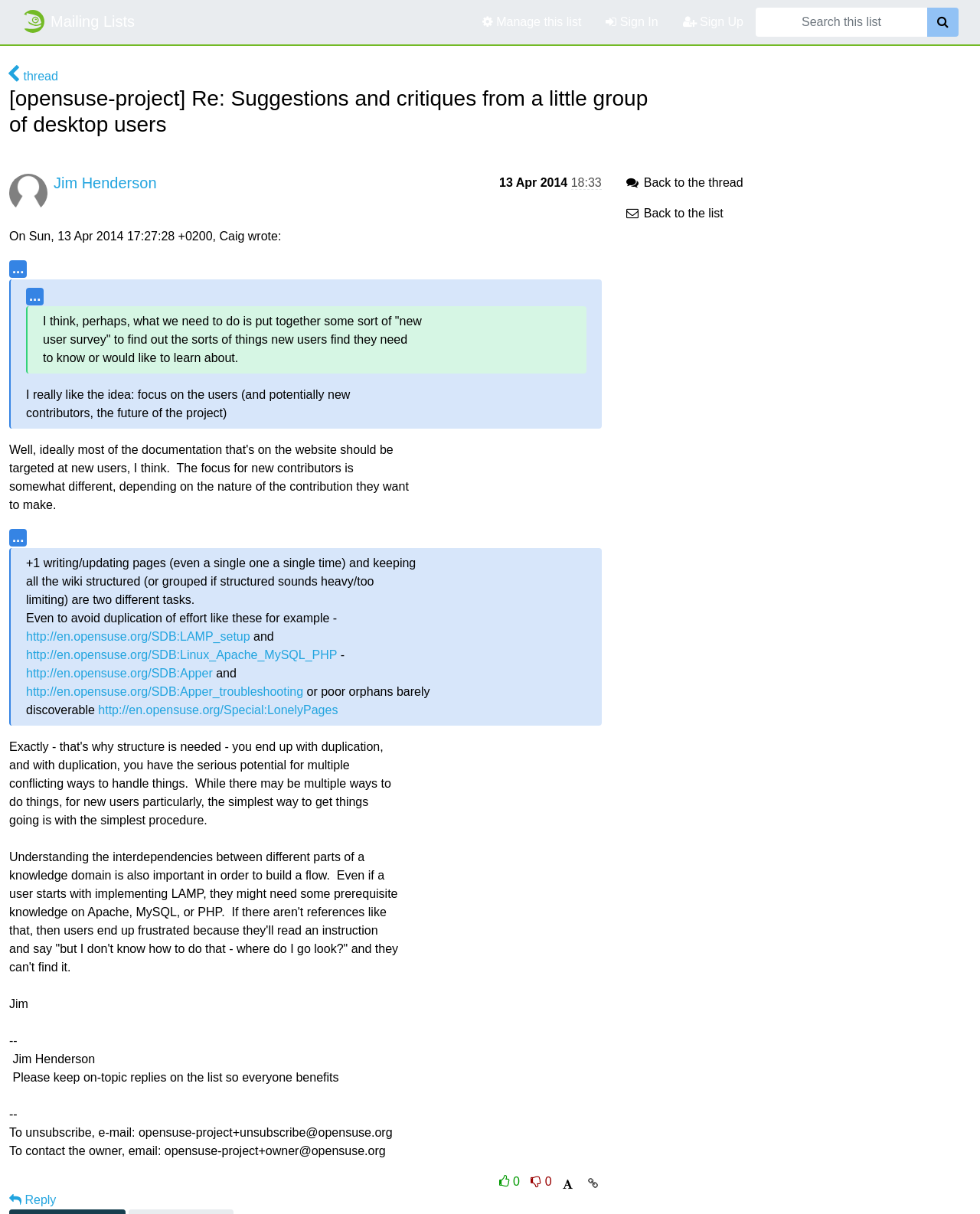Indicate the bounding box coordinates of the element that must be clicked to execute the instruction: "Sign In". The coordinates should be given as four float numbers between 0 and 1, i.e., [left, top, right, bottom].

[0.606, 0.006, 0.684, 0.031]